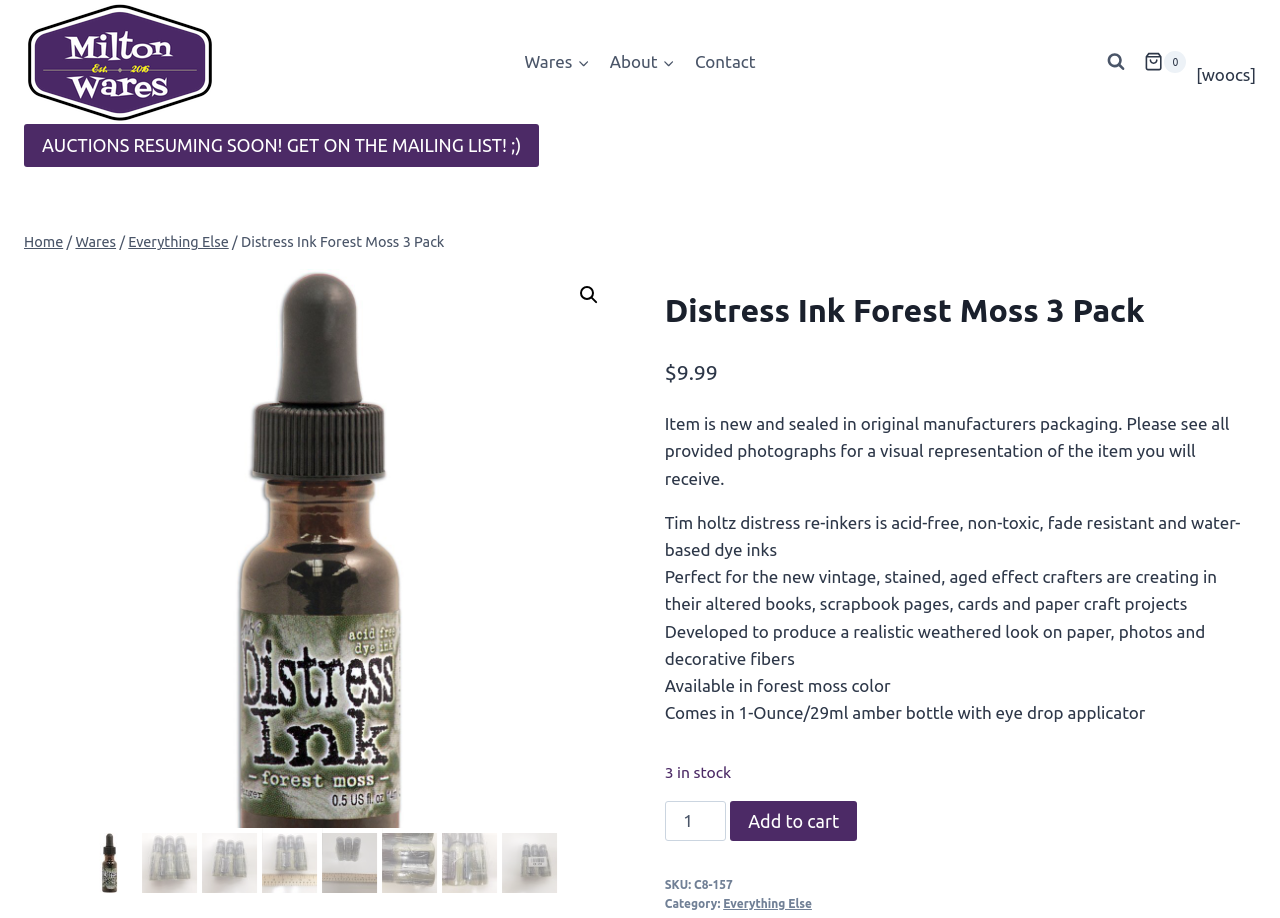Please find the bounding box for the following UI element description. Provide the coordinates in (top-left x, top-left y, bottom-right x, bottom-right y) format, with values between 0 and 1: alt="Milton Wares"

[0.019, 0.0, 0.169, 0.135]